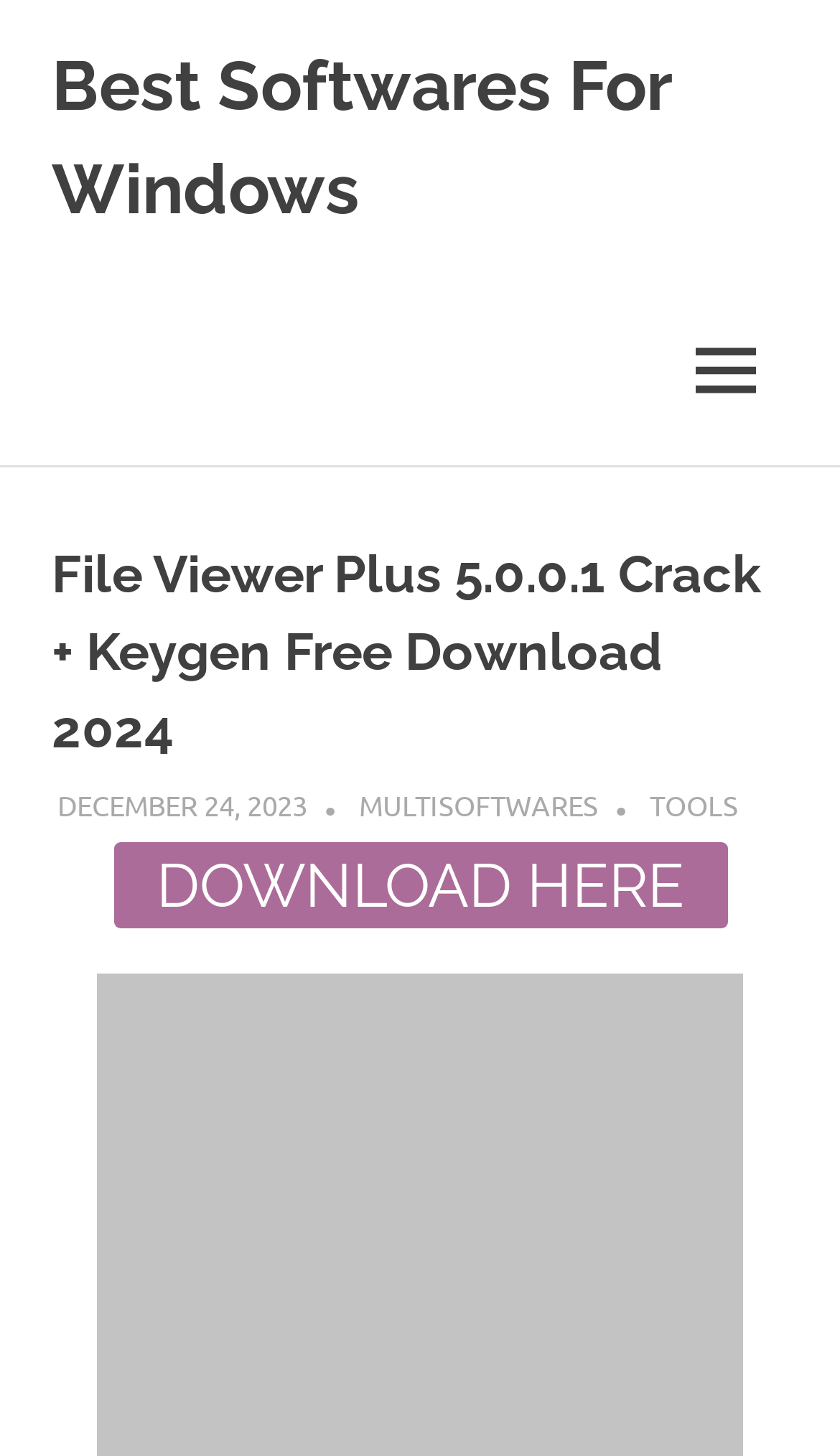Given the description "December 24, 2023", provide the bounding box coordinates of the corresponding UI element.

[0.068, 0.539, 0.366, 0.564]